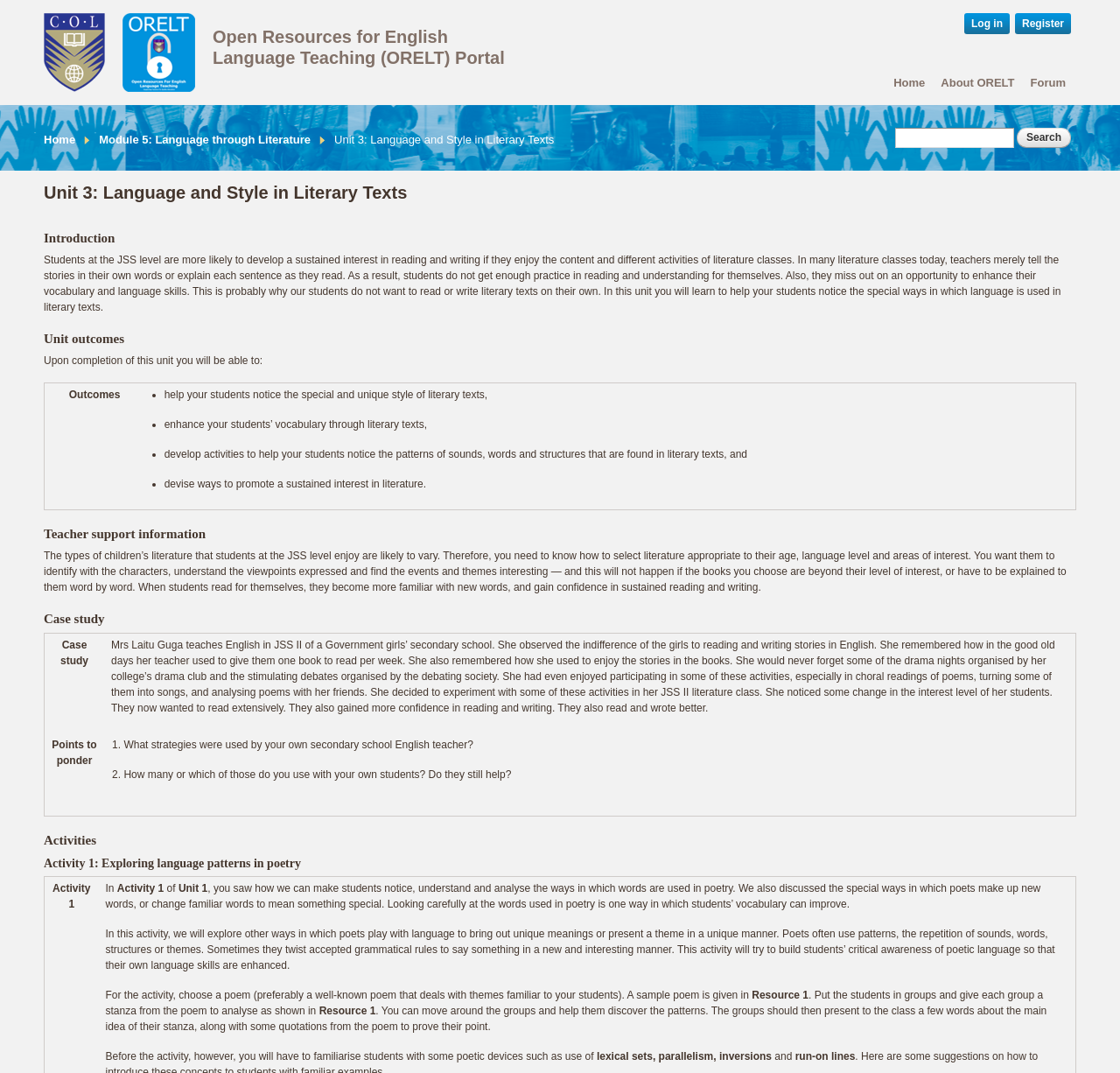Please specify the bounding box coordinates of the region to click in order to perform the following instruction: "Read about the introduction".

[0.039, 0.237, 0.947, 0.292]